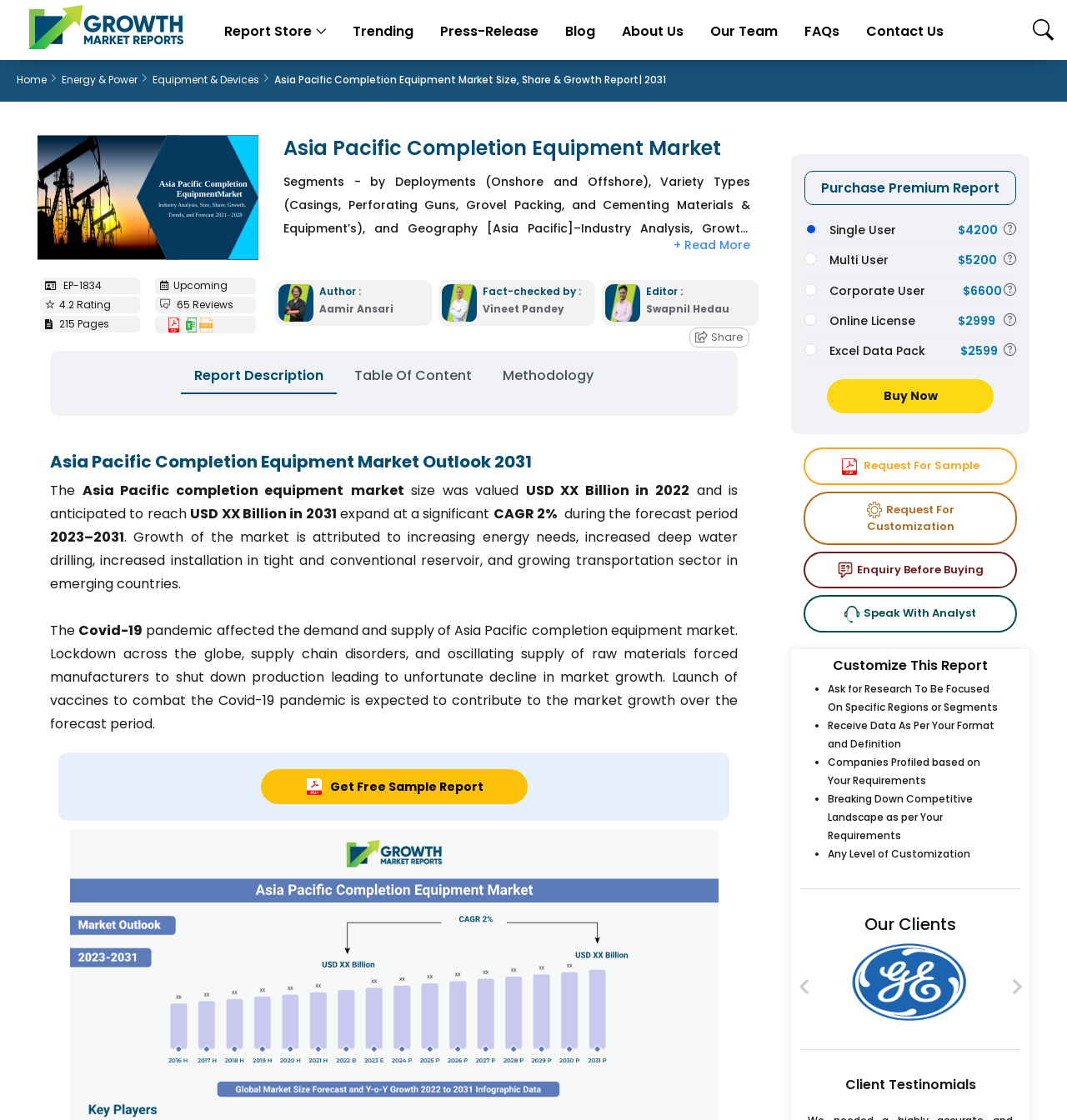Locate and generate the text content of the webpage's heading.

Asia Pacific Completion Equipment Market